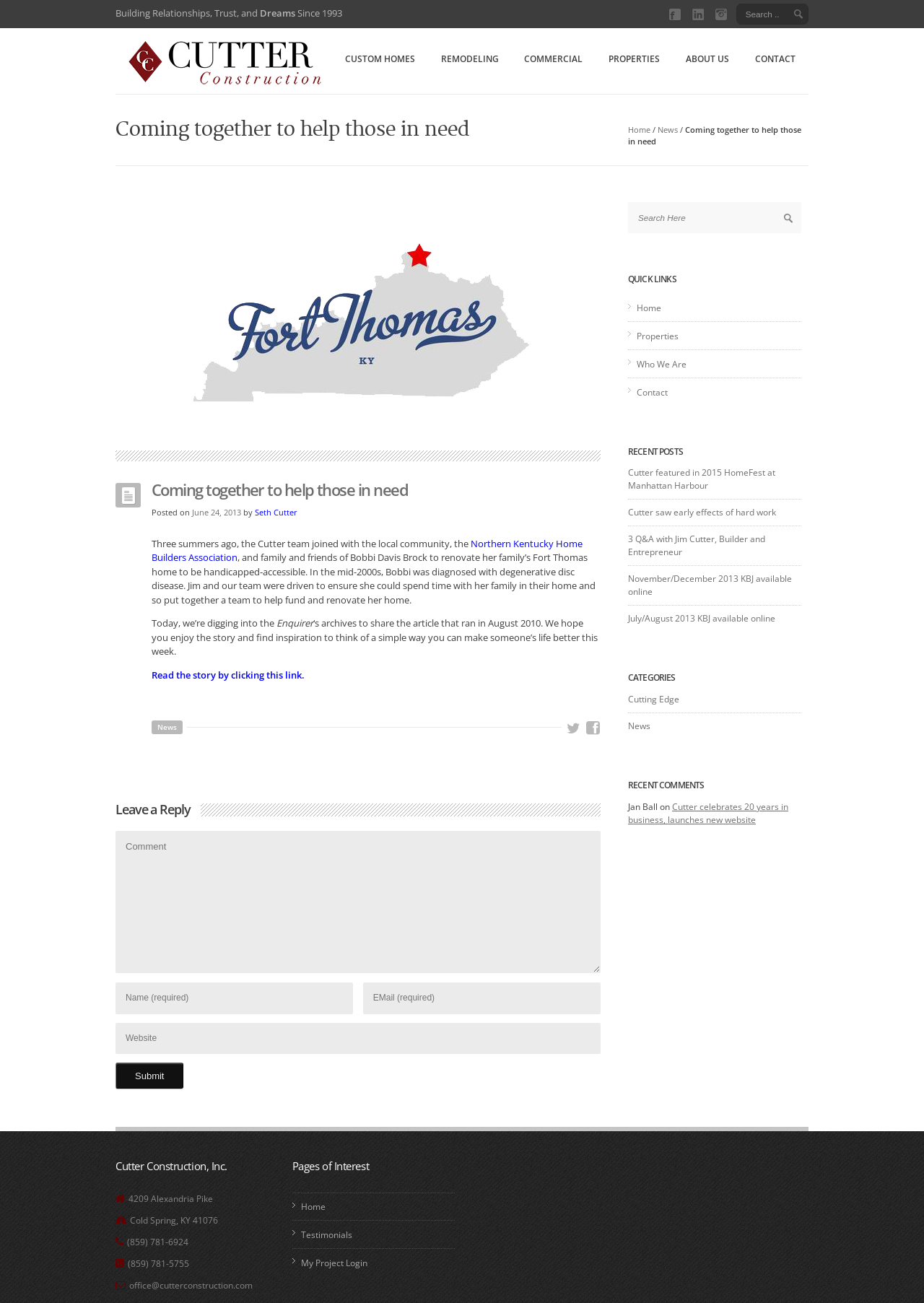What is the principal heading displayed on the webpage?

Coming together to help those in need